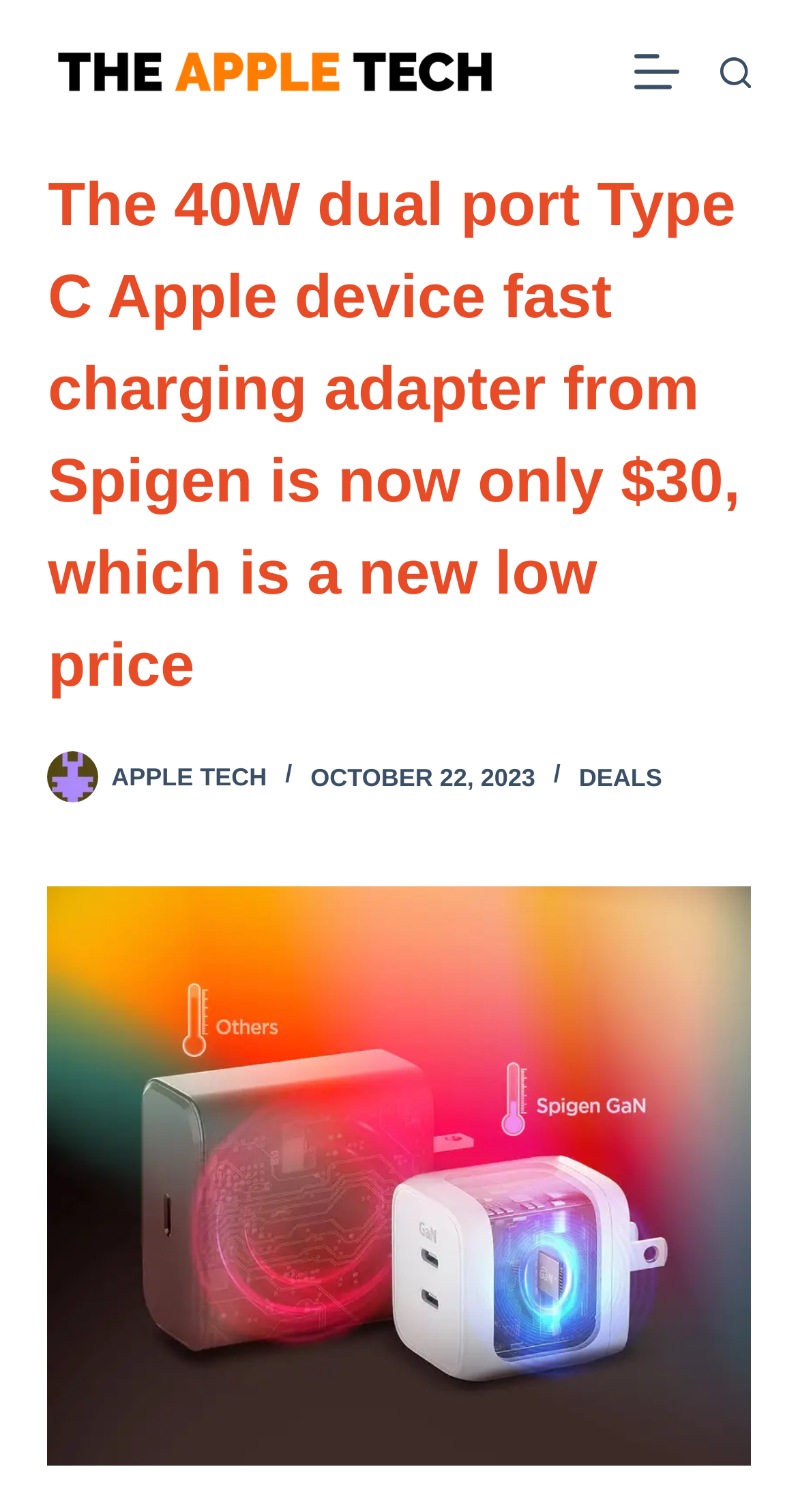Bounding box coordinates are given in the format (top-left x, top-left y, bottom-right x, bottom-right y). All values should be floating point numbers between 0 and 1. Provide the bounding box coordinate for the UI element described as: Apple Tech

[0.14, 0.505, 0.334, 0.523]